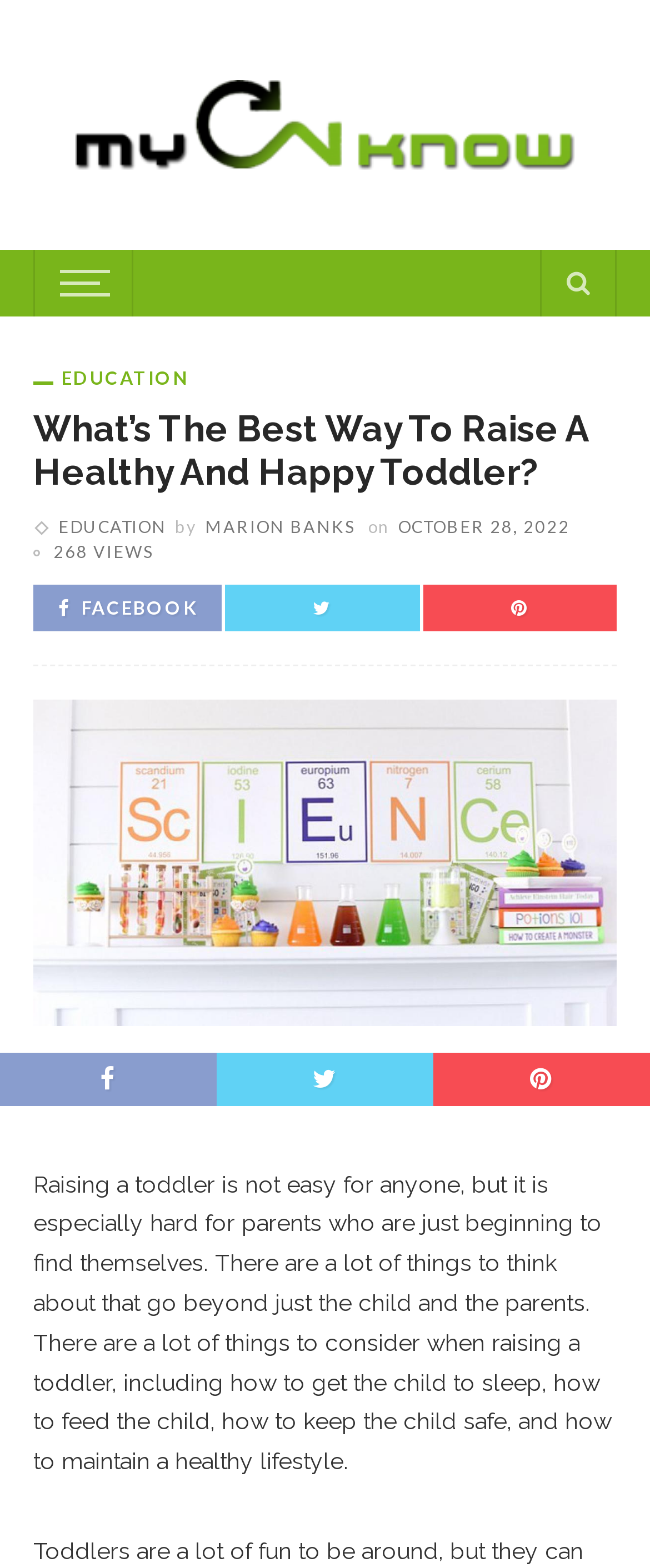Locate the bounding box of the UI element defined by this description: "268 views". The coordinates should be given as four float numbers between 0 and 1, formatted as [left, top, right, bottom].

[0.082, 0.345, 0.236, 0.358]